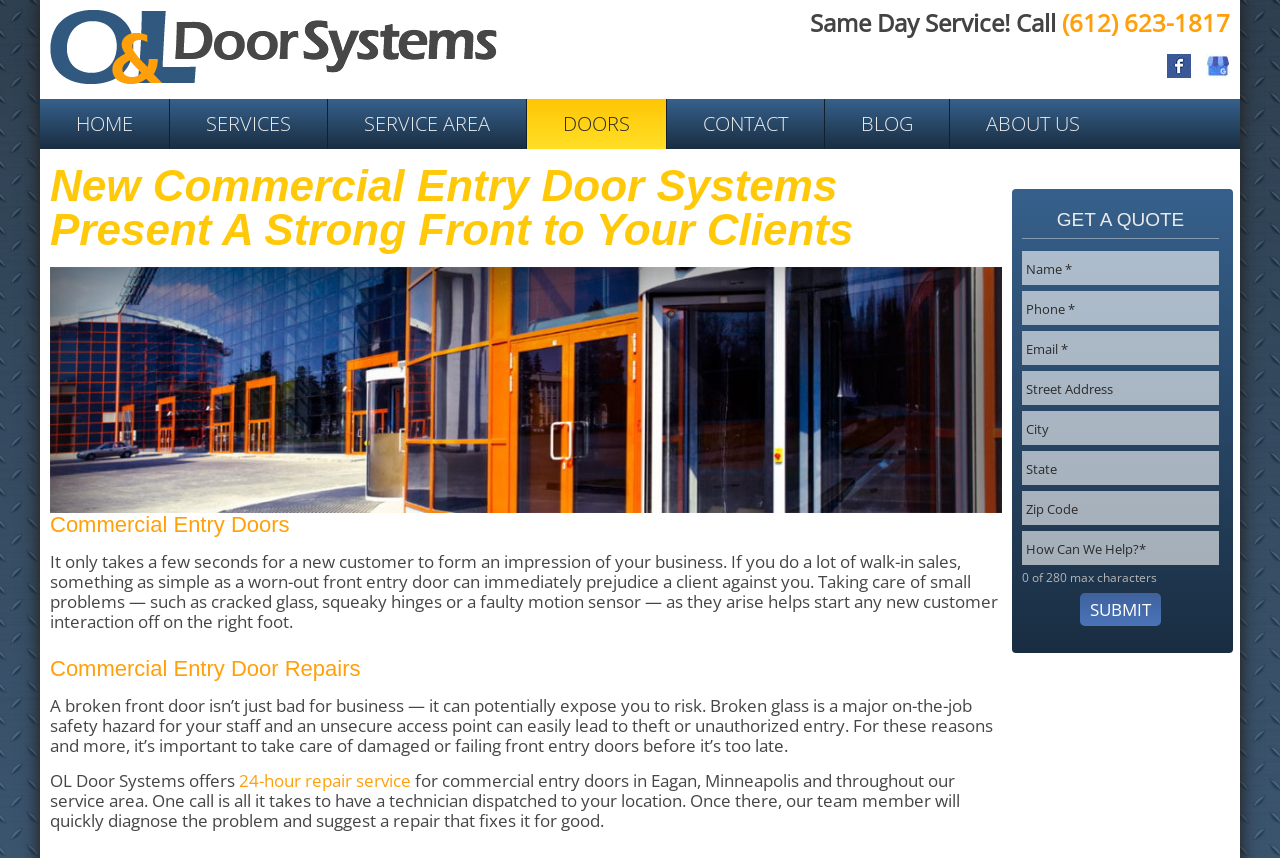What type of doors does the company specialize in?
Please use the visual content to give a single word or phrase answer.

Commercial entry doors